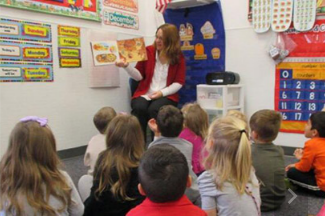Answer the question using only one word or a concise phrase: How are the children seated?

On the floor